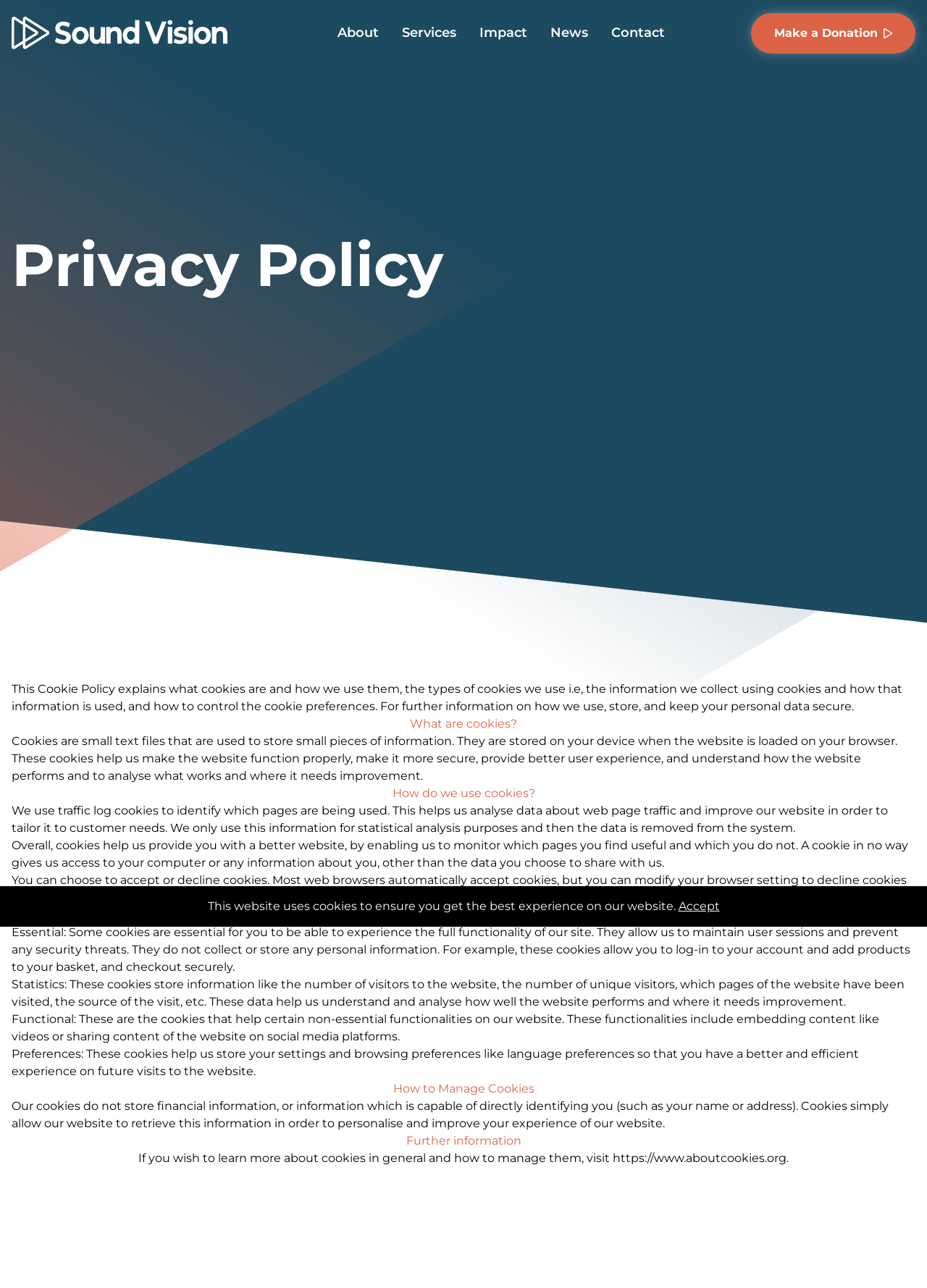Can you find the bounding box coordinates for the UI element given this description: "青岛办公家具·隔断系列17"? Provide the coordinates as four float numbers between 0 and 1: [left, top, right, bottom].

None